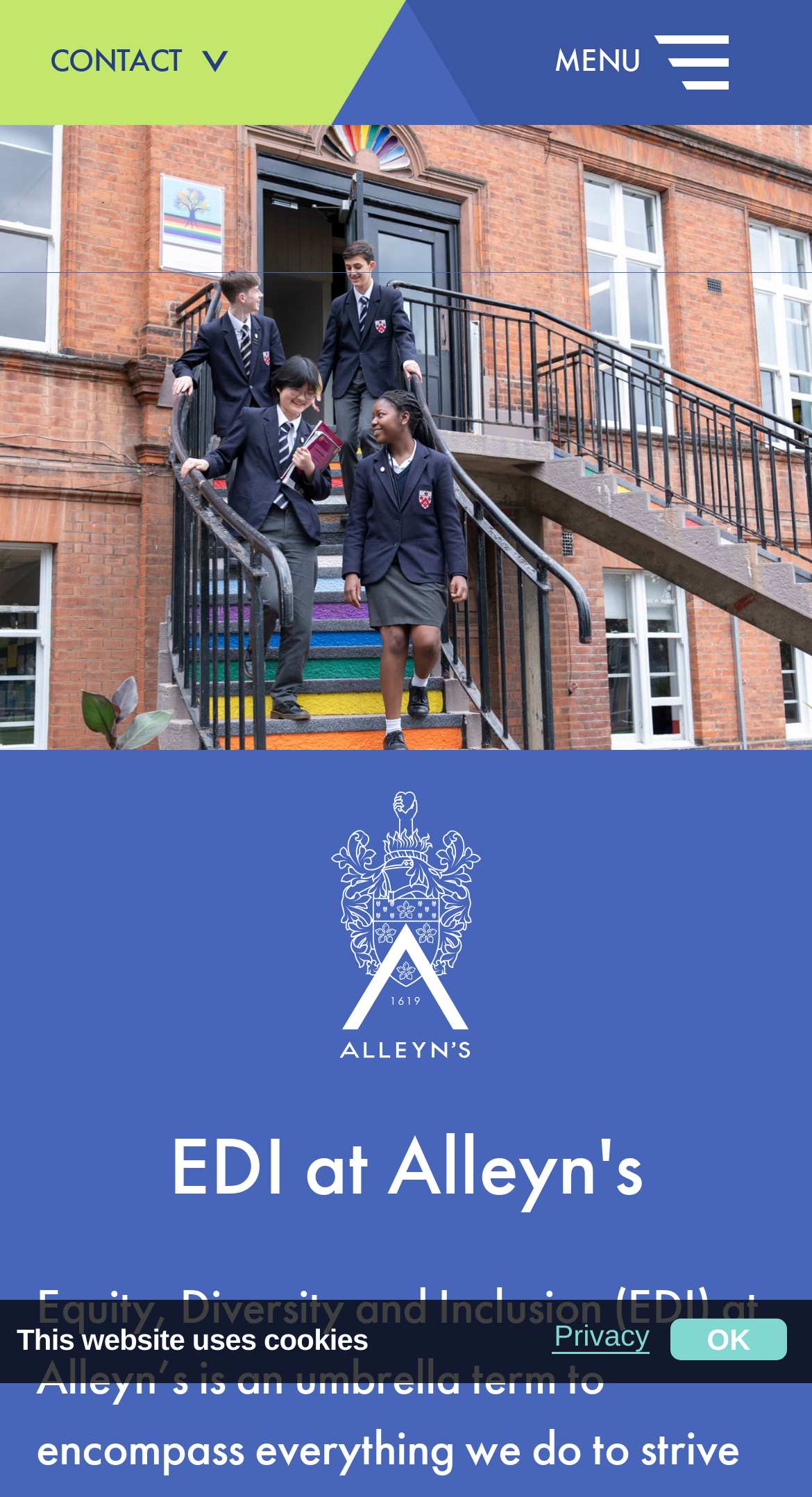Give a short answer using one word or phrase for the question:
How many checkboxes are at the bottom of the page?

2